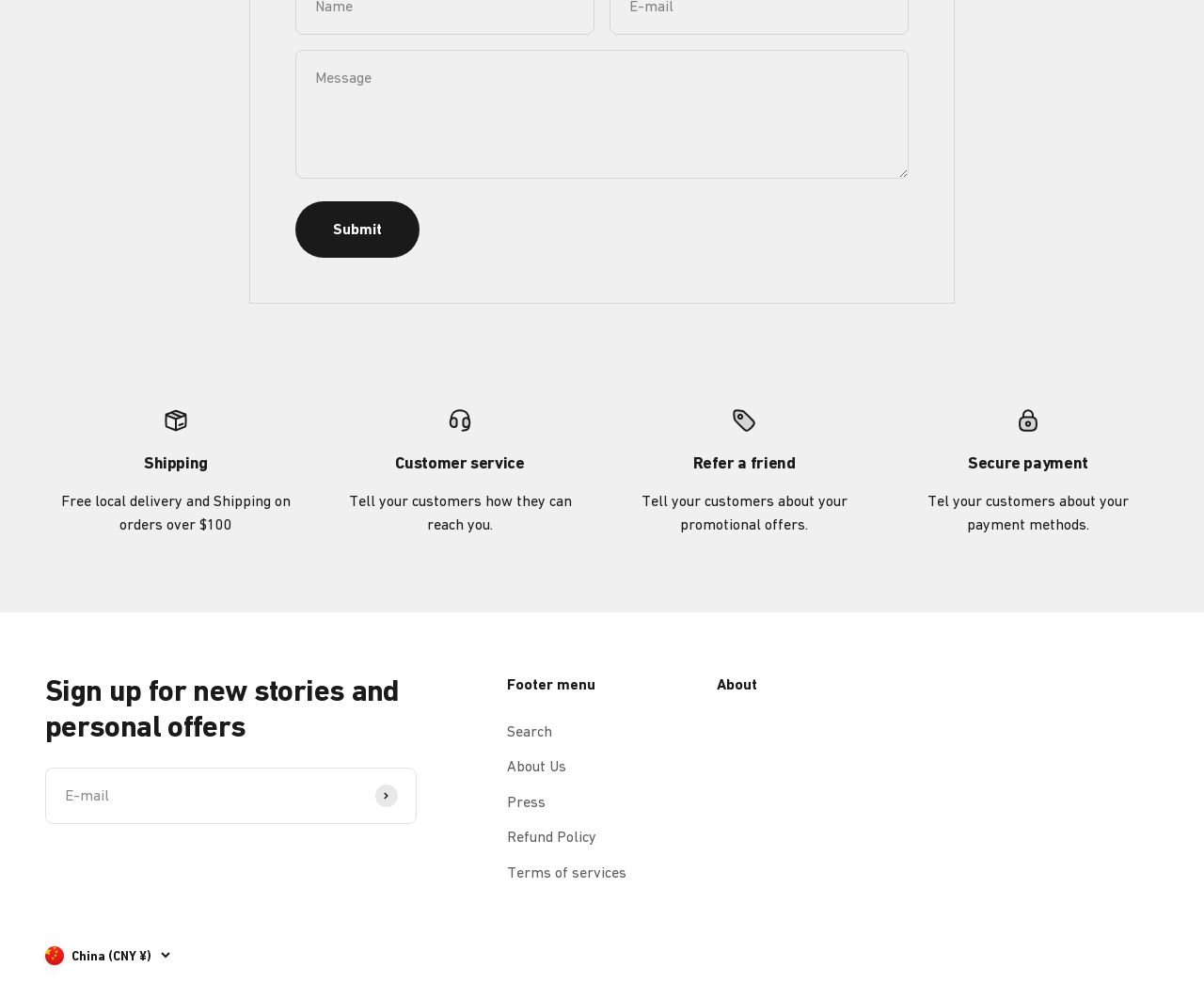Could you locate the bounding box coordinates for the section that should be clicked to accomplish this task: "Select China as the country".

[0.038, 0.961, 0.141, 0.983]